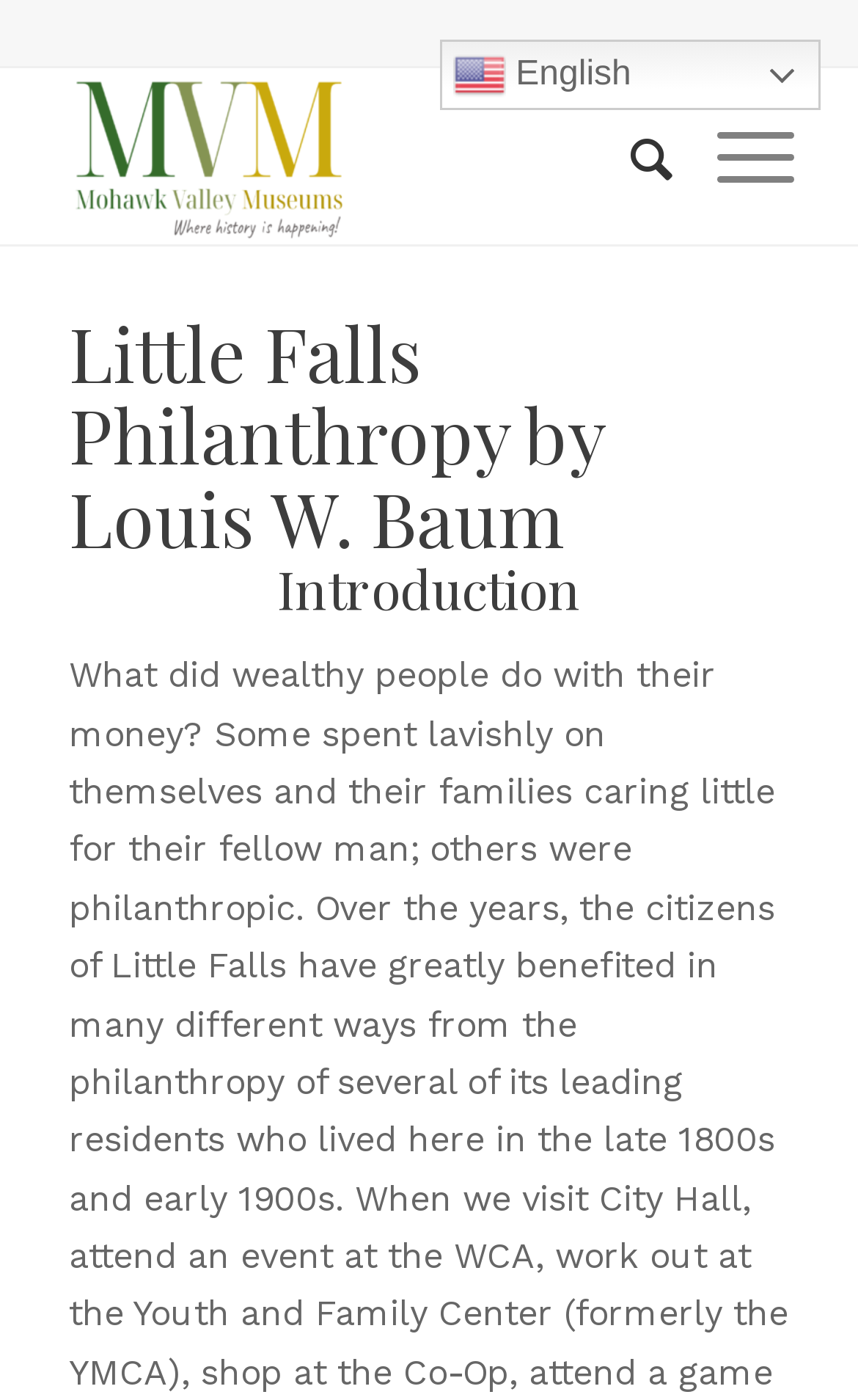Bounding box coordinates must be specified in the format (top-left x, top-left y, bottom-right x, bottom-right y). All values should be floating point numbers between 0 and 1. What are the bounding box coordinates of the UI element described as: Customer Services Charter

None